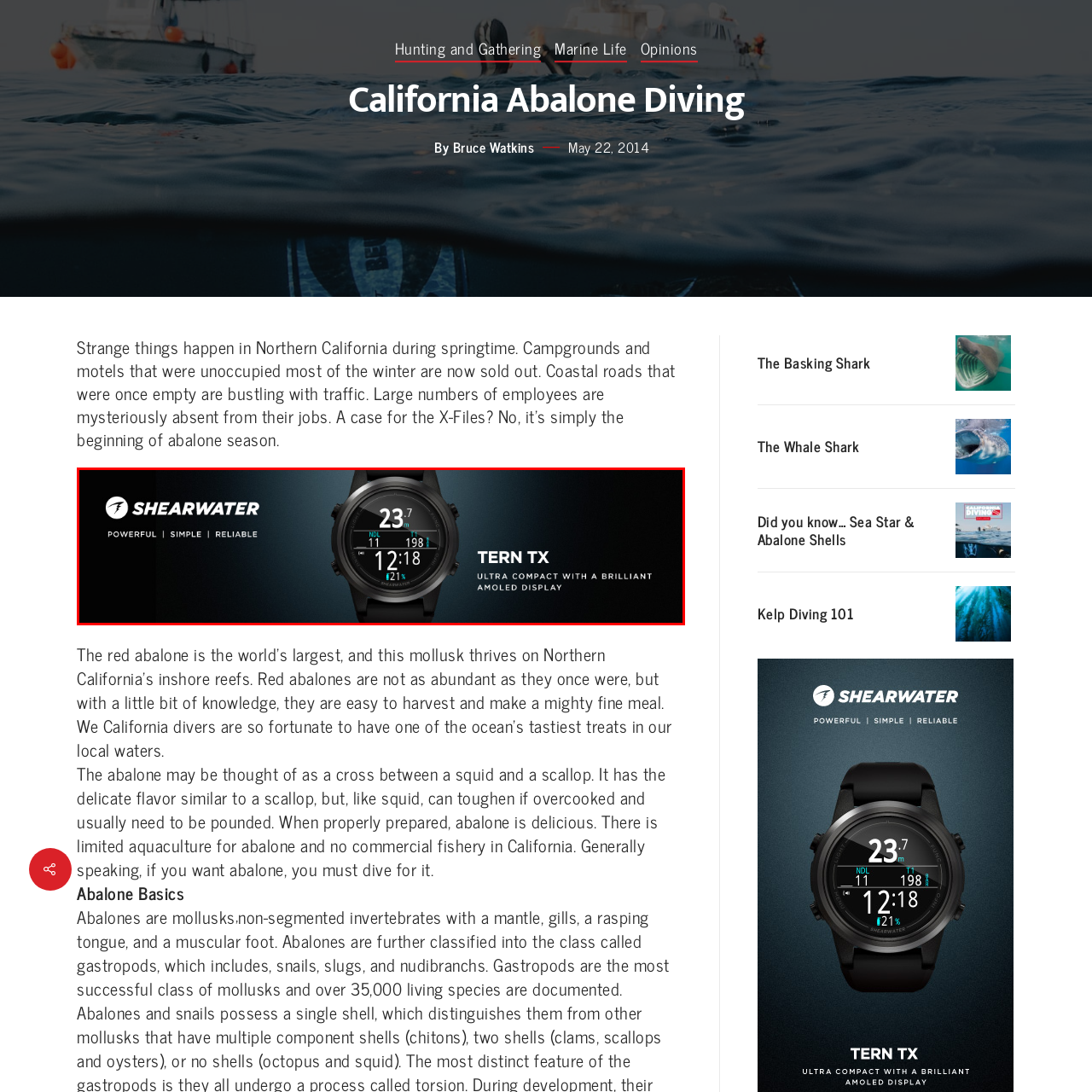Focus your attention on the image enclosed by the red boundary and provide a thorough answer to the question that follows, based on the image details: What is the time displayed on the watch?

The watch face shows a time of 12:18, which is one of the critical diving statistics displayed on the watch.